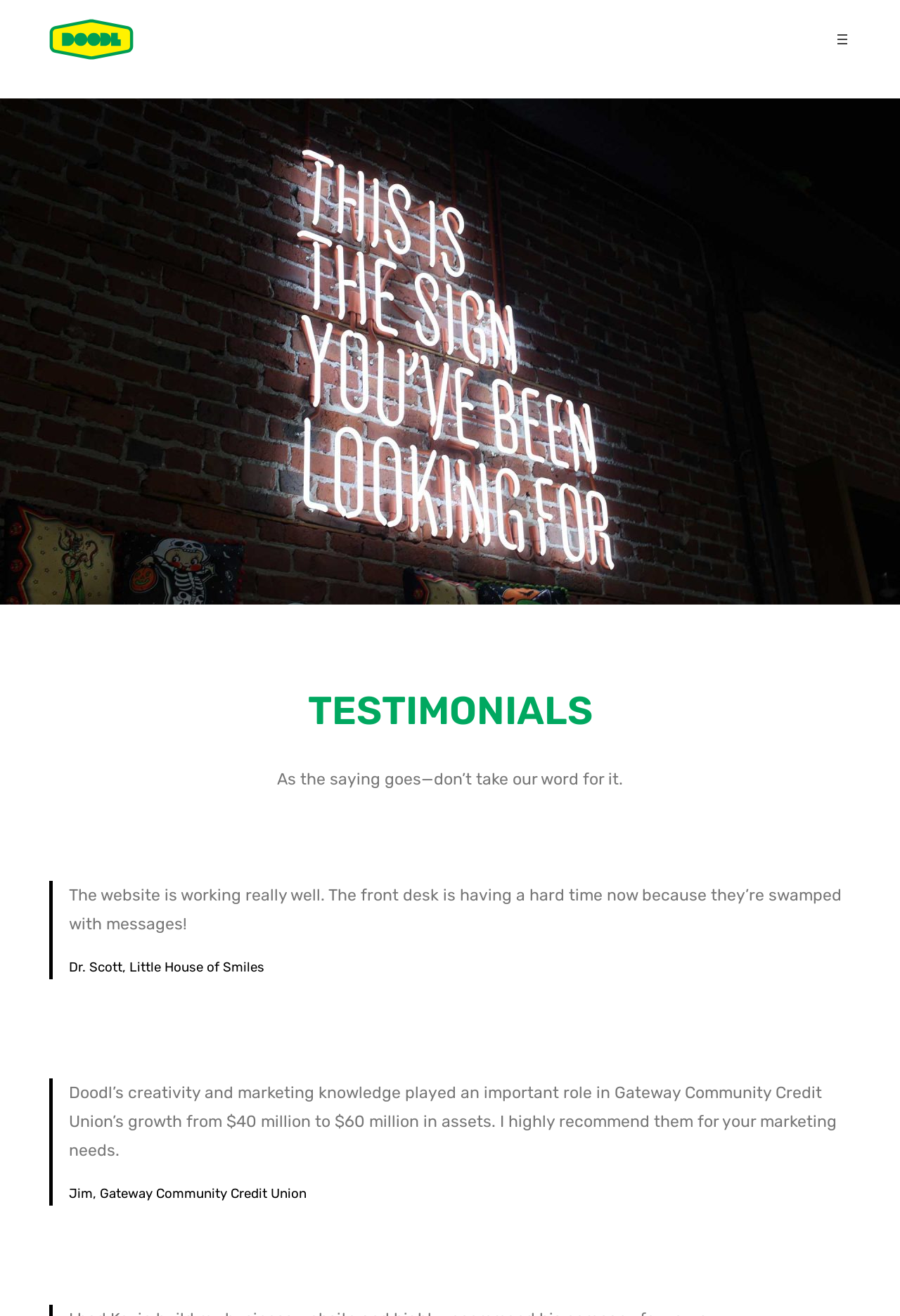What is the name of the company mentioned in the logo?
Give a thorough and detailed response to the question.

The logo is located at the top-left corner of the webpage, and it is a badge logo with the text 'Doodl Creative Studio' written on it.